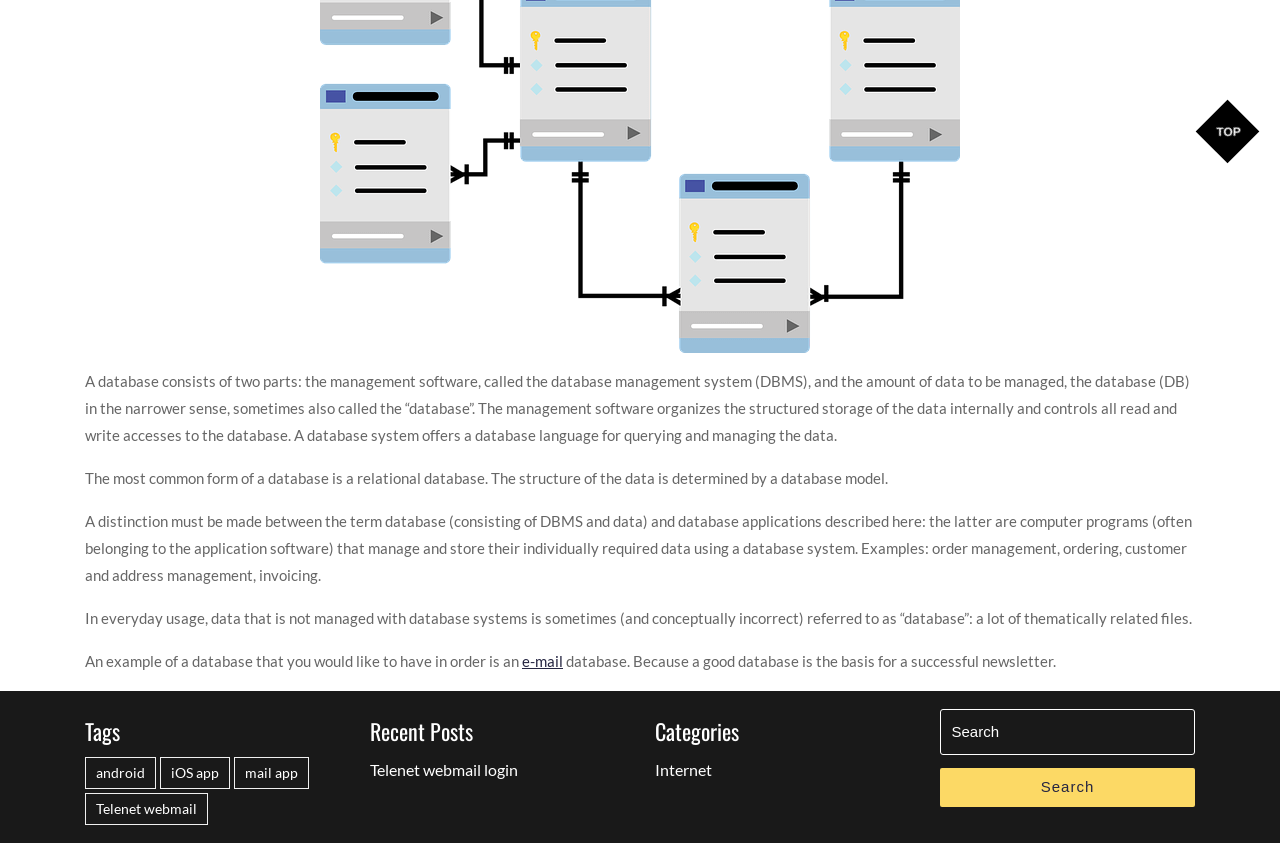Locate the bounding box coordinates of the segment that needs to be clicked to meet this instruction: "Read the 'How to Choose Online Casino Software Solutions' article".

None